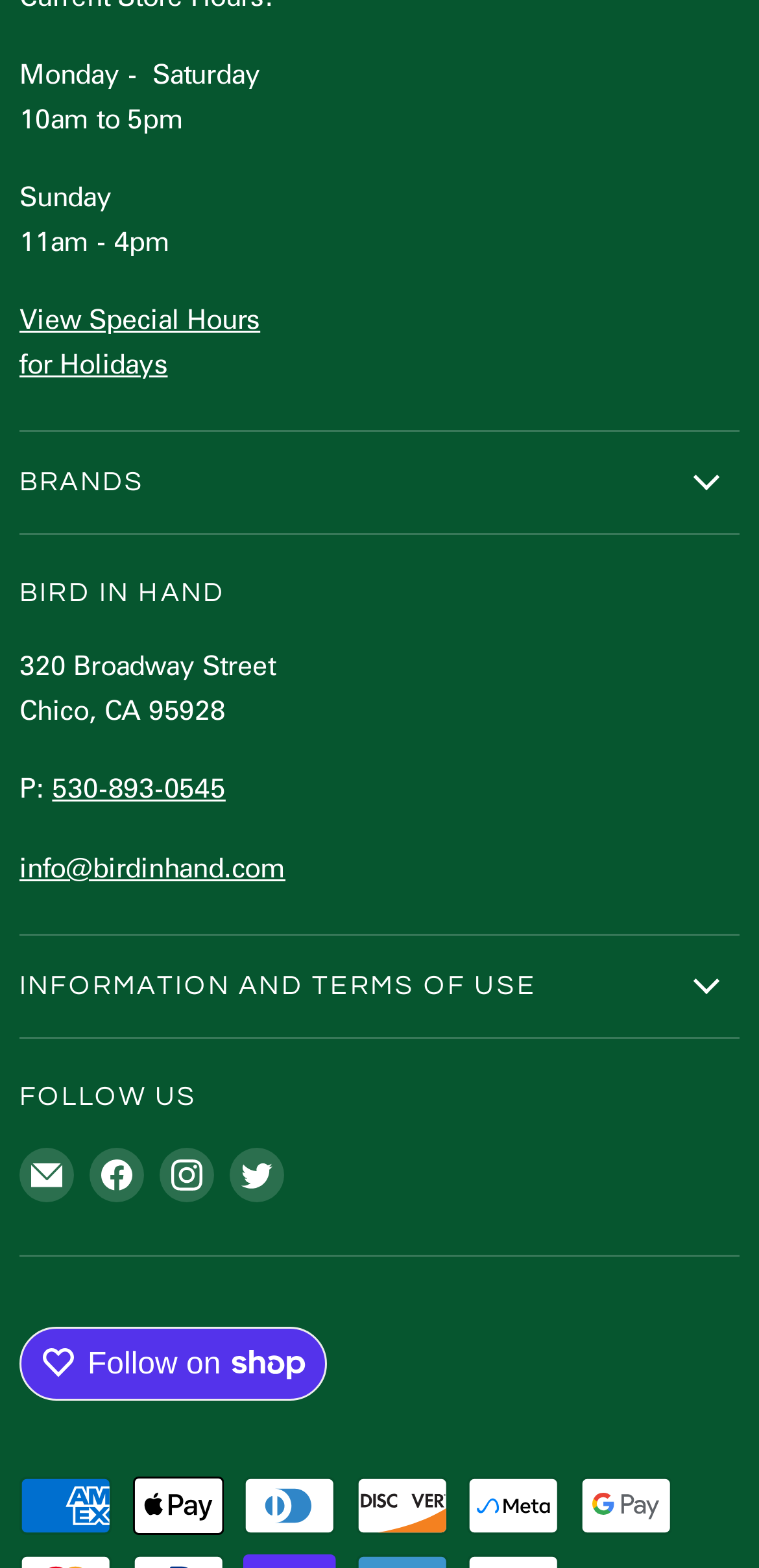What is the address of the store?
Please use the image to provide an in-depth answer to the question.

I found the address by looking at the text '320 Broadway Street' and 'Chico, CA 95928' which indicates the physical location of the store.